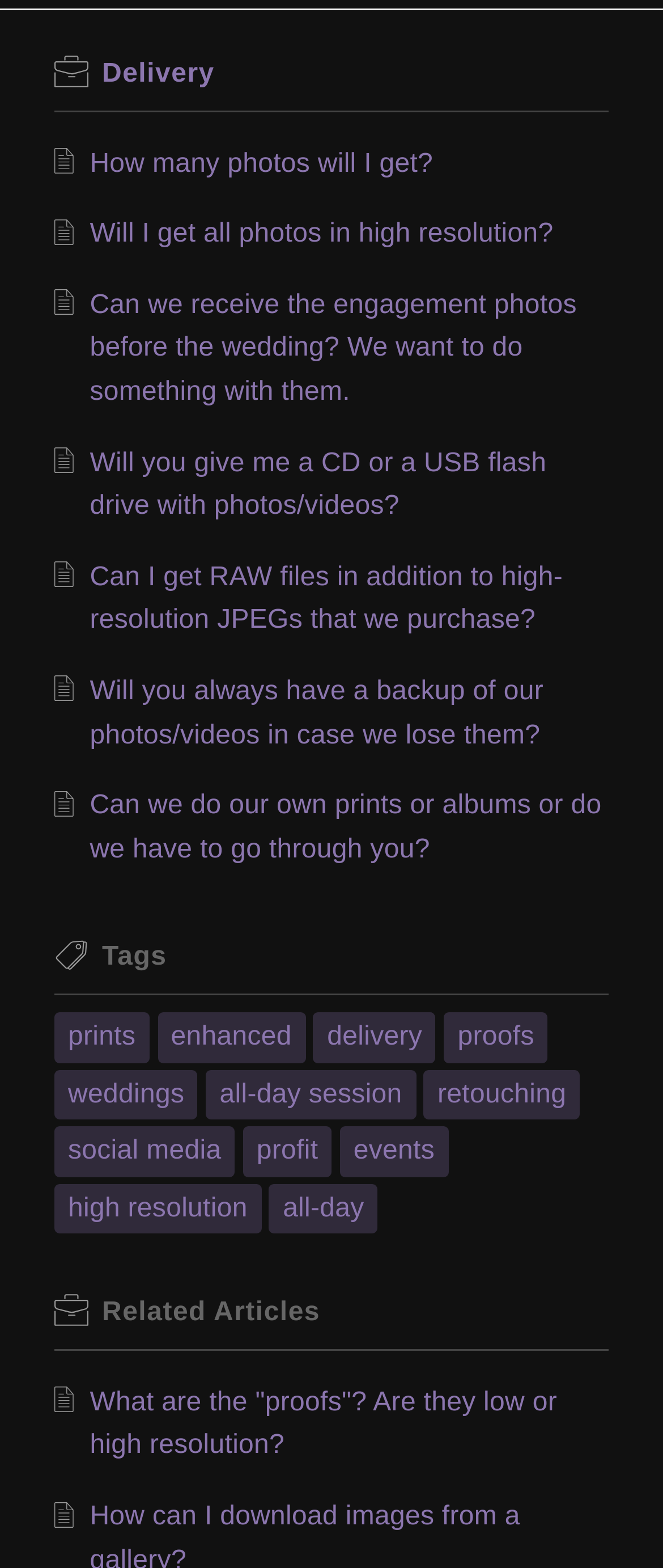Please determine the bounding box coordinates of the element to click on in order to accomplish the following task: "Click on 'prints'". Ensure the coordinates are four float numbers ranging from 0 to 1, i.e., [left, top, right, bottom].

[0.103, 0.648, 0.204, 0.675]